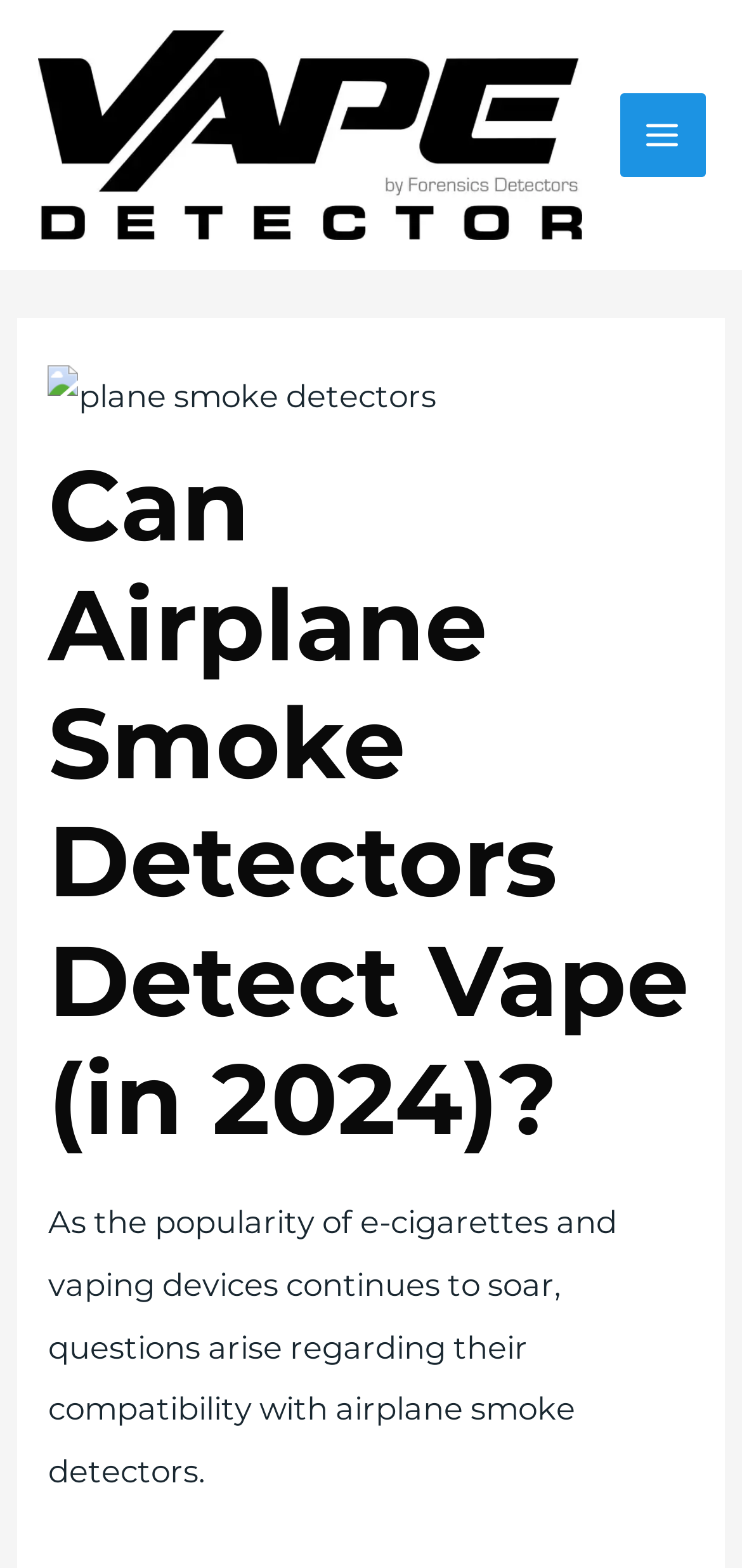Identify and extract the main heading of the webpage.

Can Airplane Smoke Detectors Detect Vape (in 2024)?